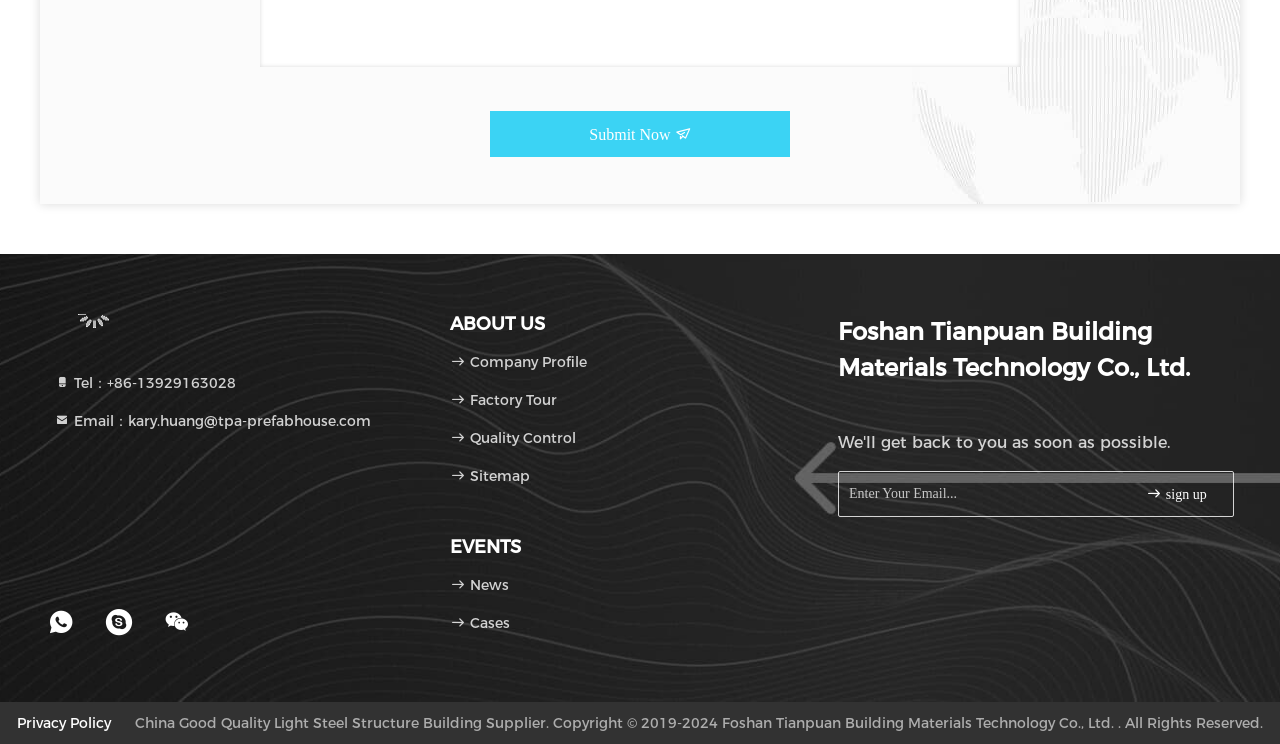Please locate the bounding box coordinates of the element that should be clicked to achieve the given instruction: "Call the phone number".

[0.042, 0.503, 0.184, 0.527]